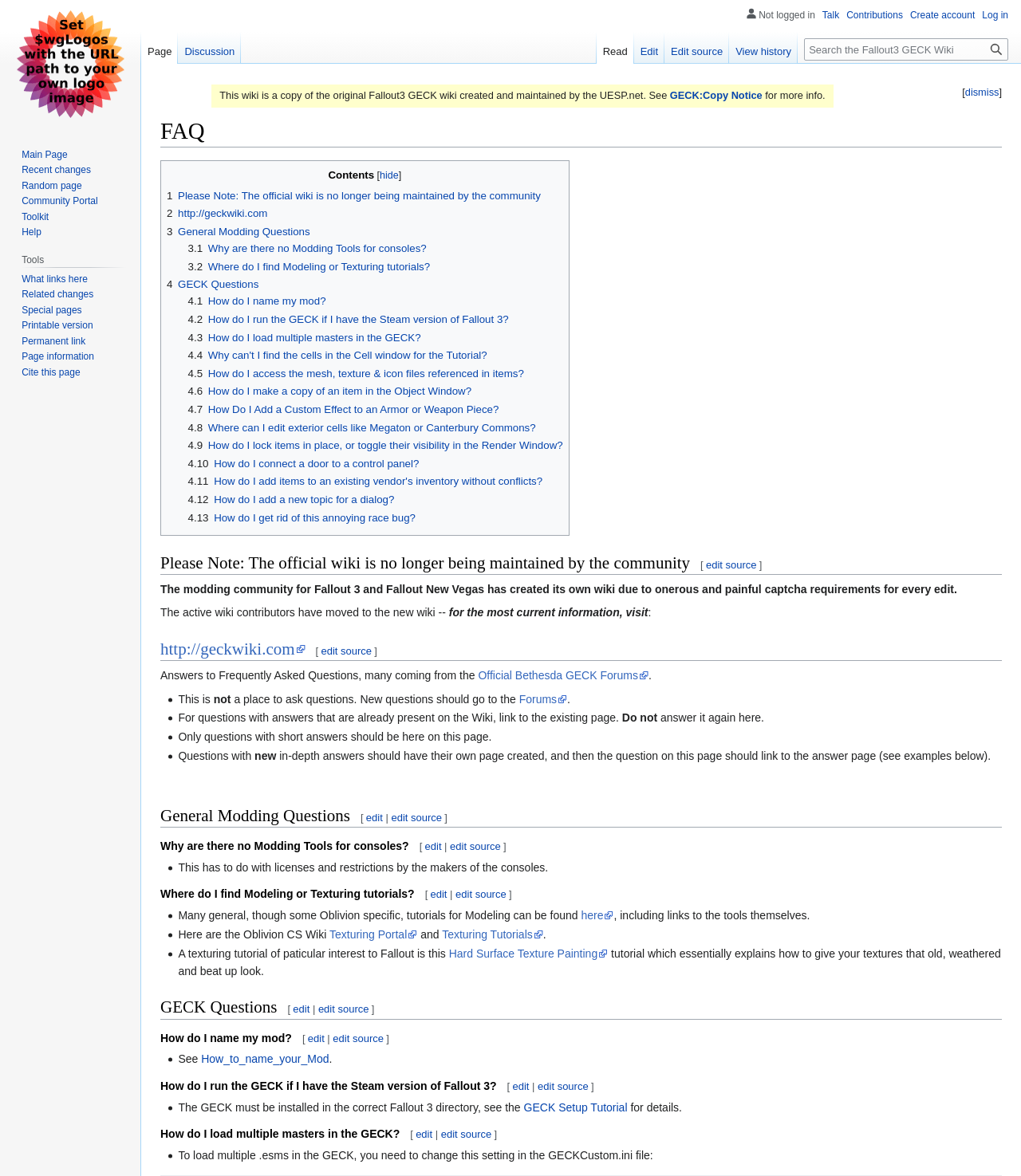Why is the official wiki no longer being maintained?
Provide a detailed answer to the question, using the image to inform your response.

The official wiki is no longer being maintained by the community due to the onerous and painful captcha requirements for every edit, which made it difficult for contributors to make changes to the wiki.